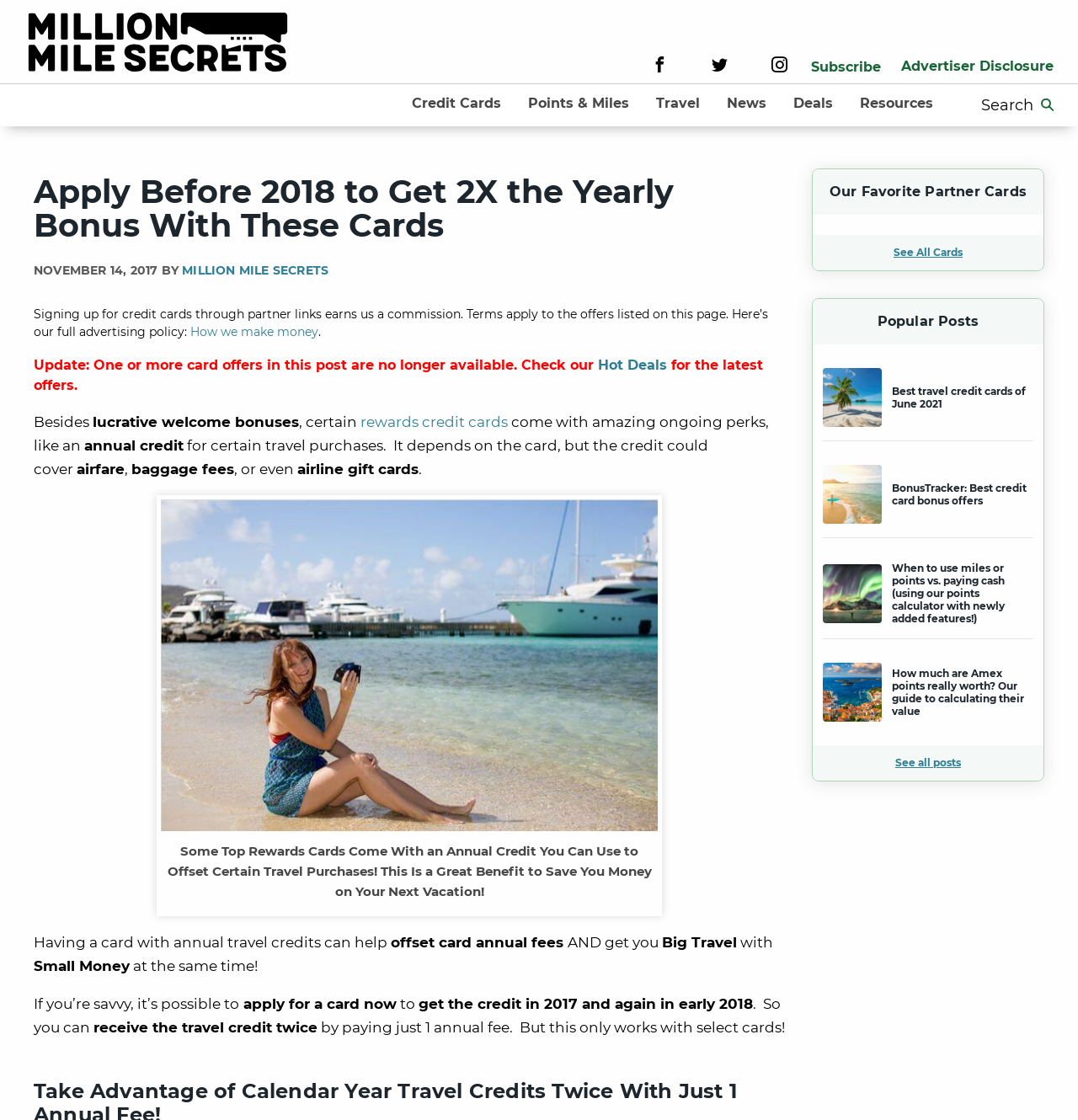Respond to the following query with just one word or a short phrase: 
What is the topic of the webpage?

Credit Cards